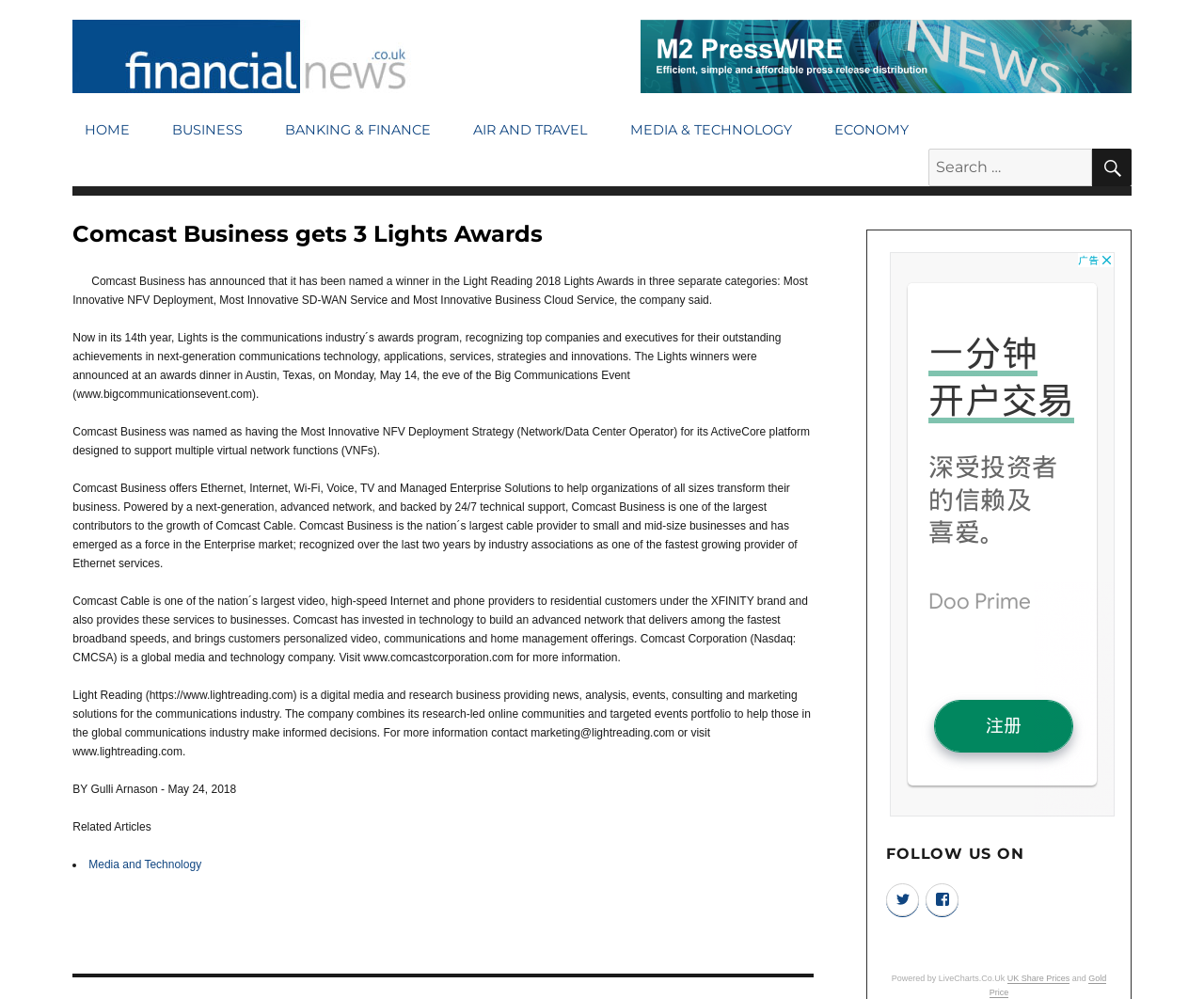Generate the main heading text from the webpage.

Comcast Business gets 3 Lights Awards